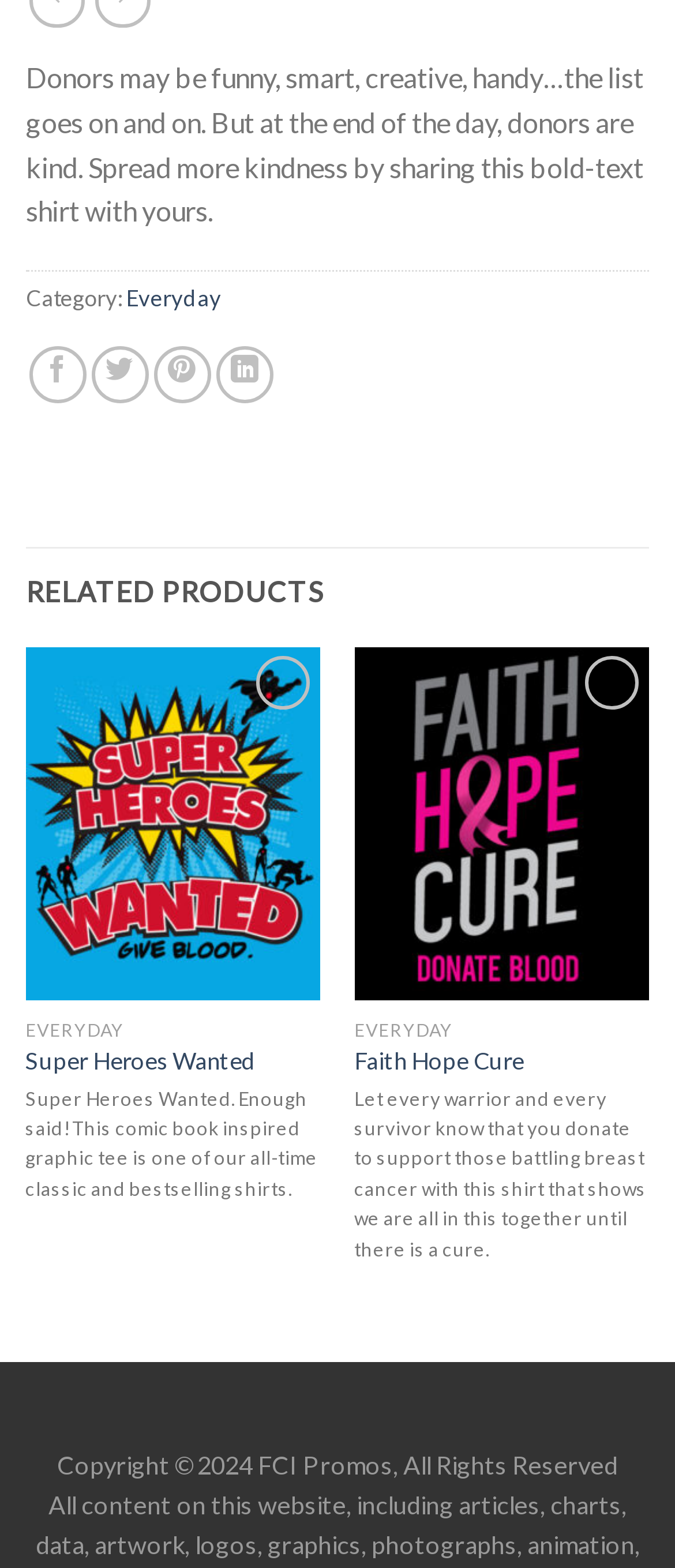Identify the bounding box of the UI element that matches this description: "Super Heroes Wanted".

[0.038, 0.667, 0.379, 0.687]